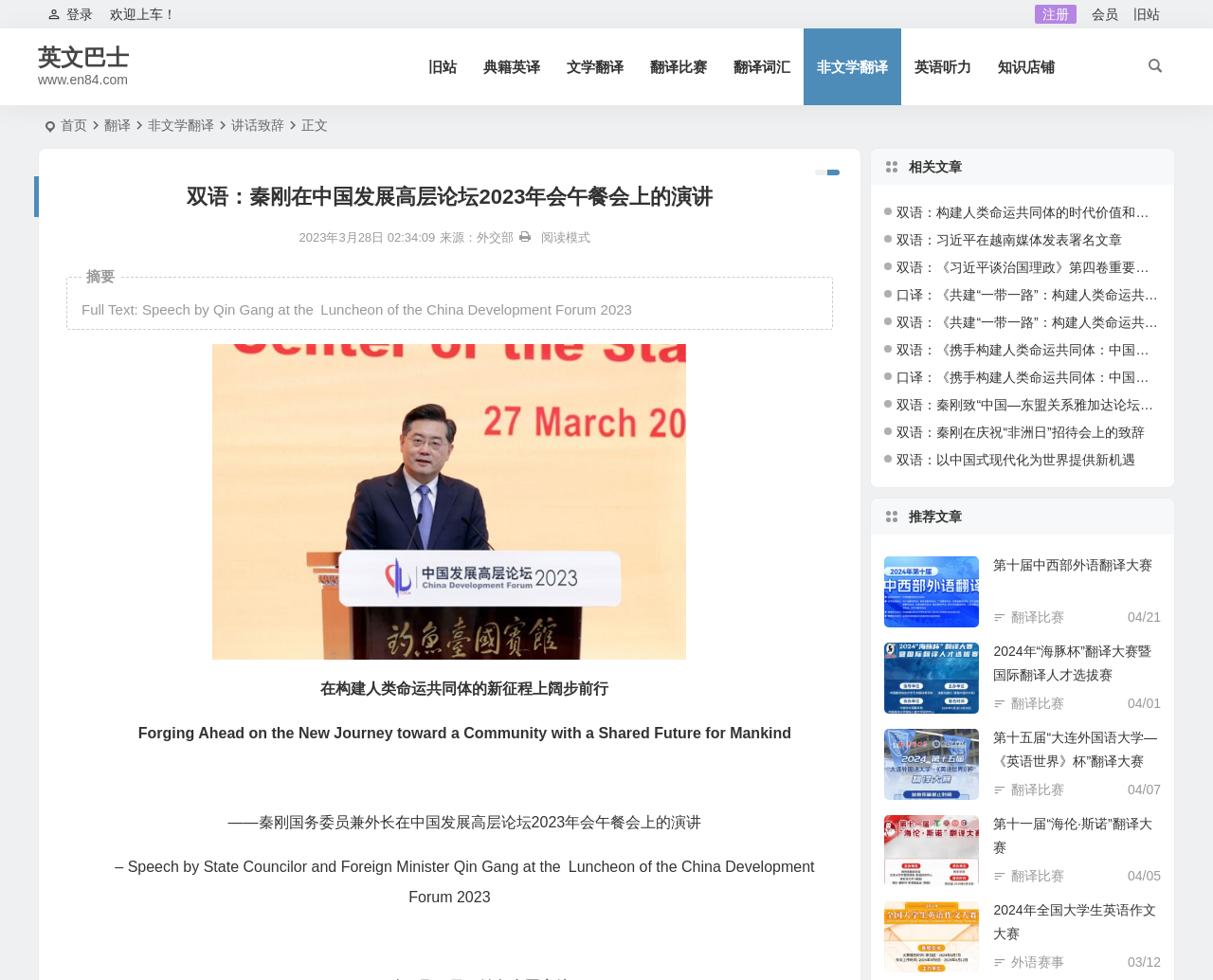Please determine the bounding box coordinates of the area that needs to be clicked to complete this task: 'View related articles'. The coordinates must be four float numbers between 0 and 1, formatted as [left, top, right, bottom].

[0.718, 0.152, 0.968, 0.189]